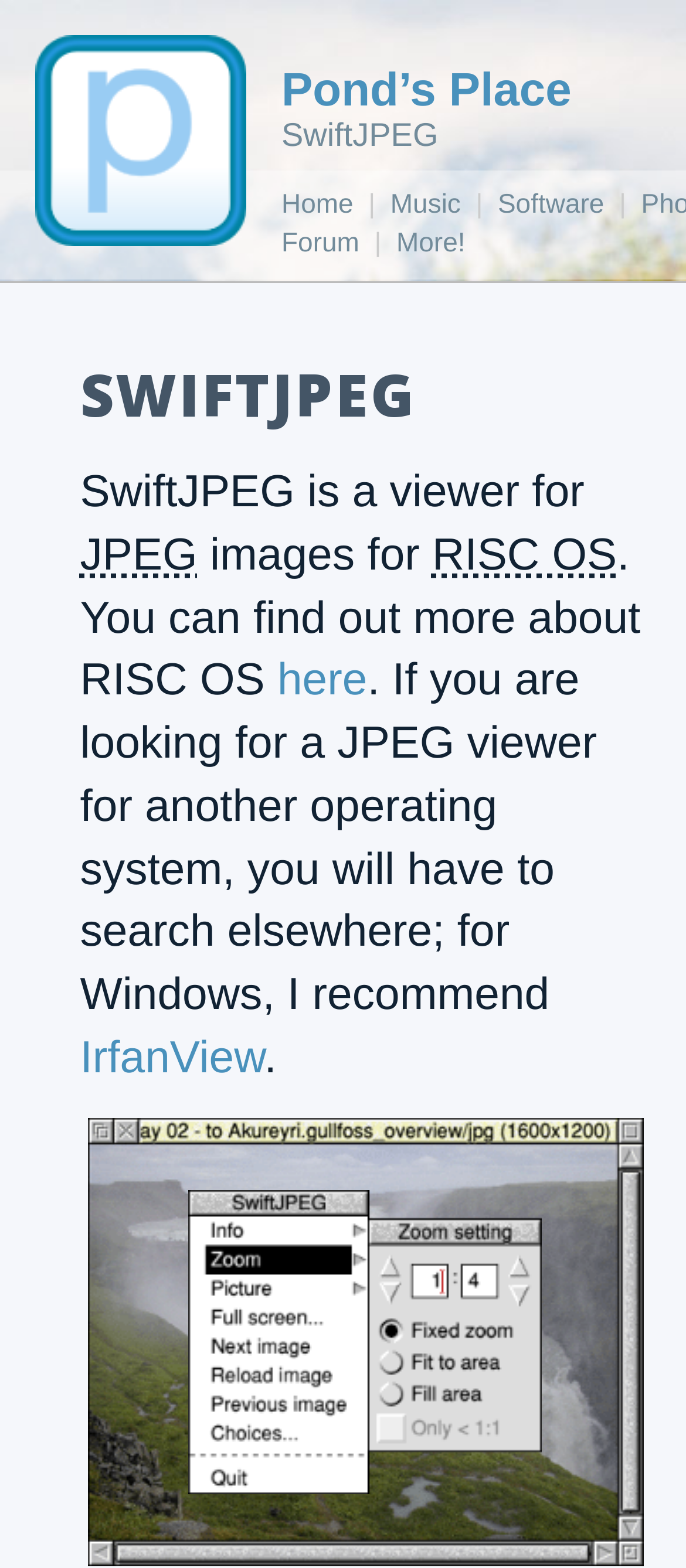Where can you find more about RISC OS?
Provide a detailed answer to the question, using the image to inform your response.

The webpage provides a link 'here' which suggests that you can find more information about RISC OS by clicking on that link.